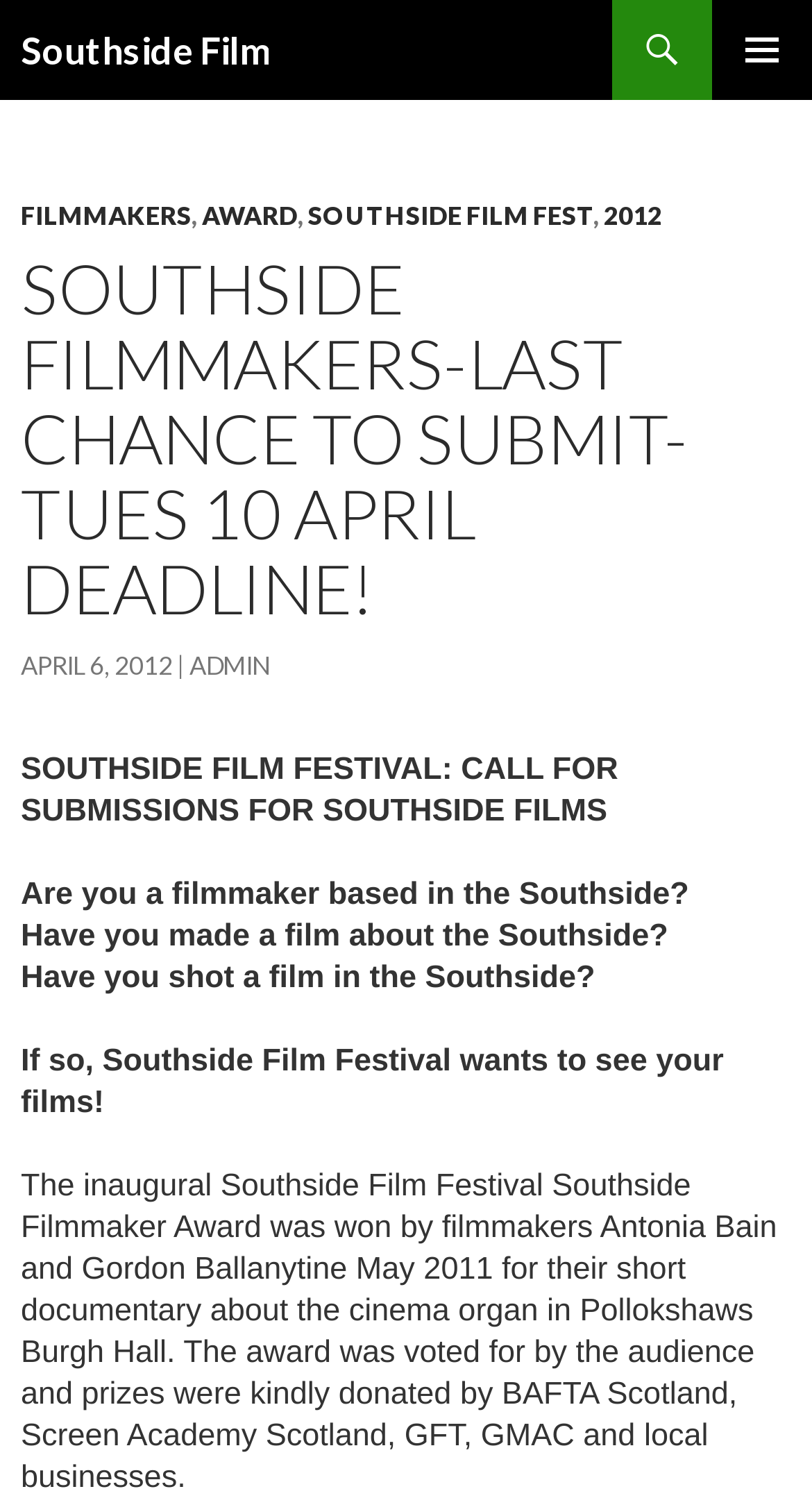What is the purpose of the Southside Film Festival? Look at the image and give a one-word or short phrase answer.

To see films made by Southside filmmakers